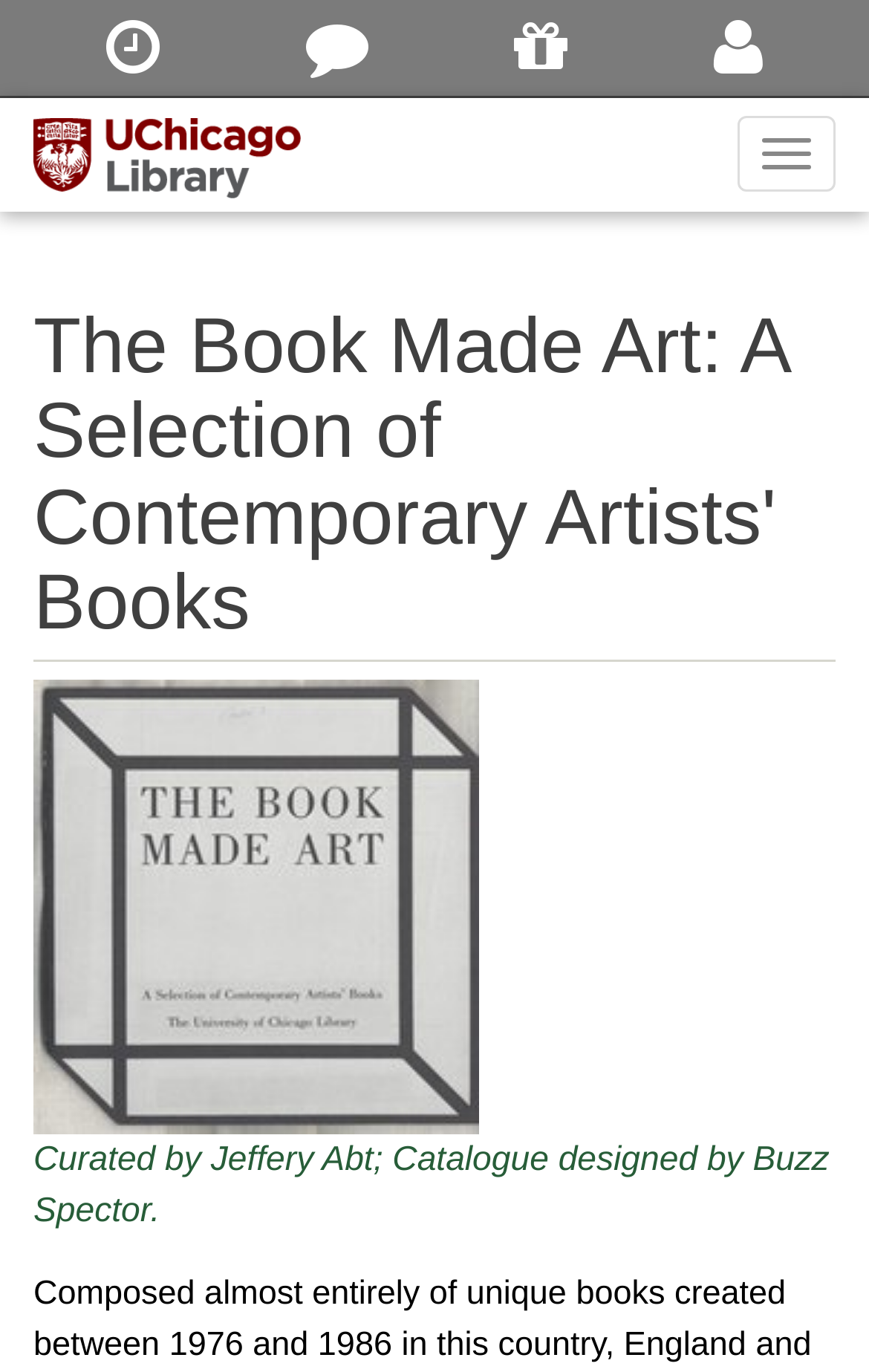Who curated the exhibition?
Utilize the image to construct a detailed and well-explained answer.

The curator's name can be found in the StaticText element, which is 'Curated by Jeffery Abt; Catalogue designed by Buzz Spector.'. The curator's name is Jeffery Abt.